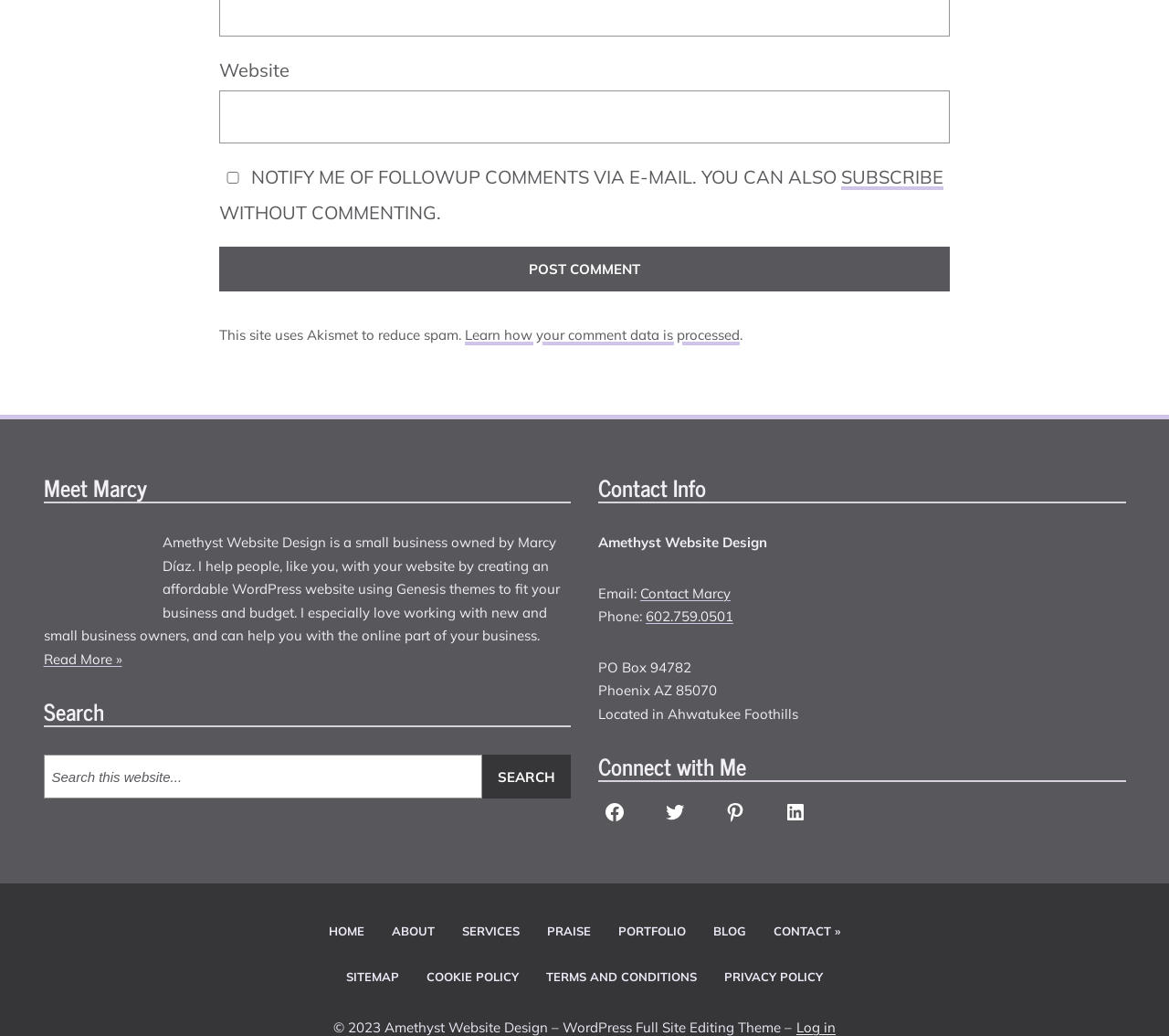Can you pinpoint the bounding box coordinates for the clickable element required for this instruction: "Post a comment"? The coordinates should be four float numbers between 0 and 1, i.e., [left, top, right, bottom].

[0.188, 0.238, 0.812, 0.281]